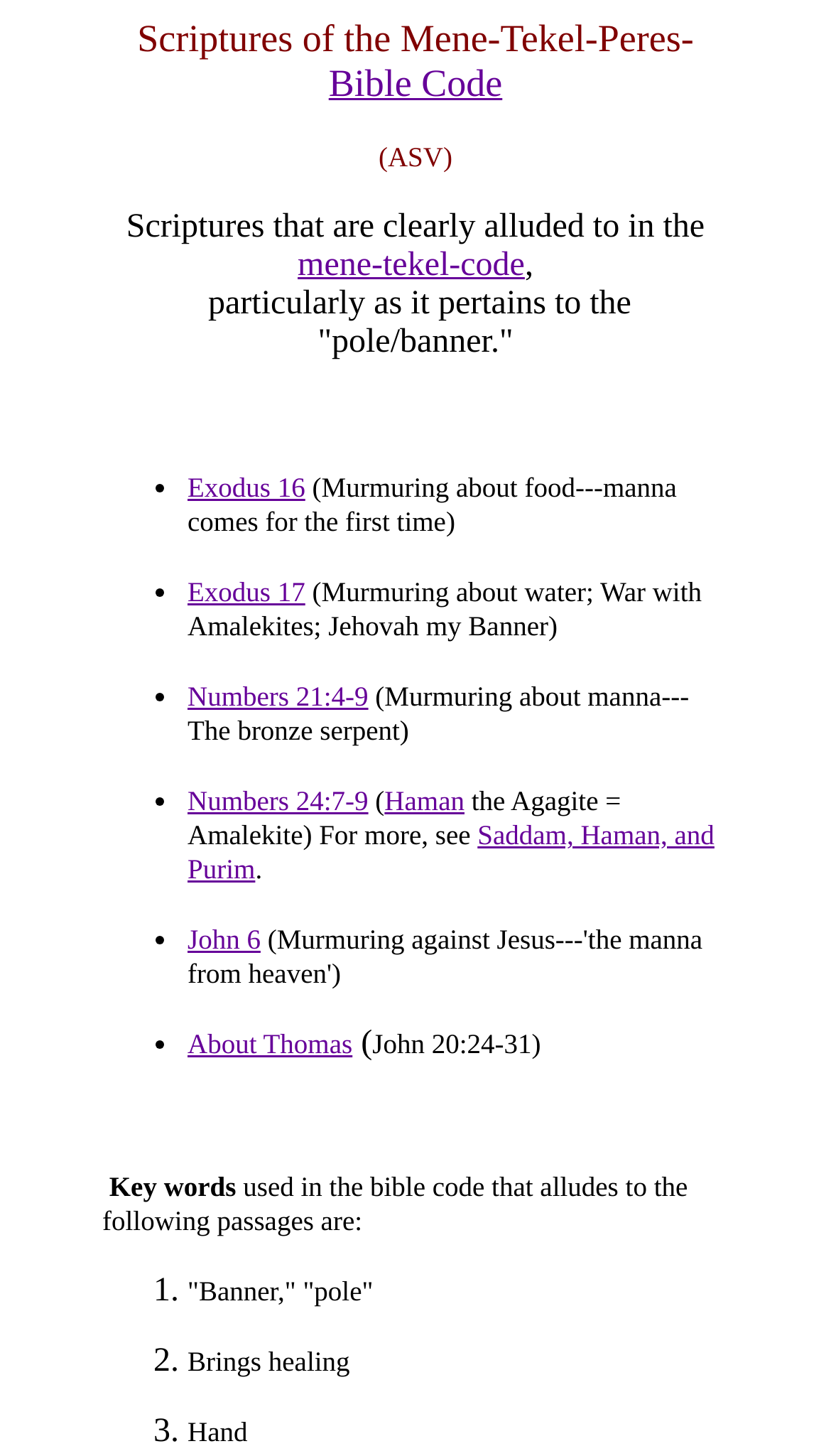Provide a short answer to the following question with just one word or phrase: What is the name of the person mentioned in Numbers 24:7-9?

Haman